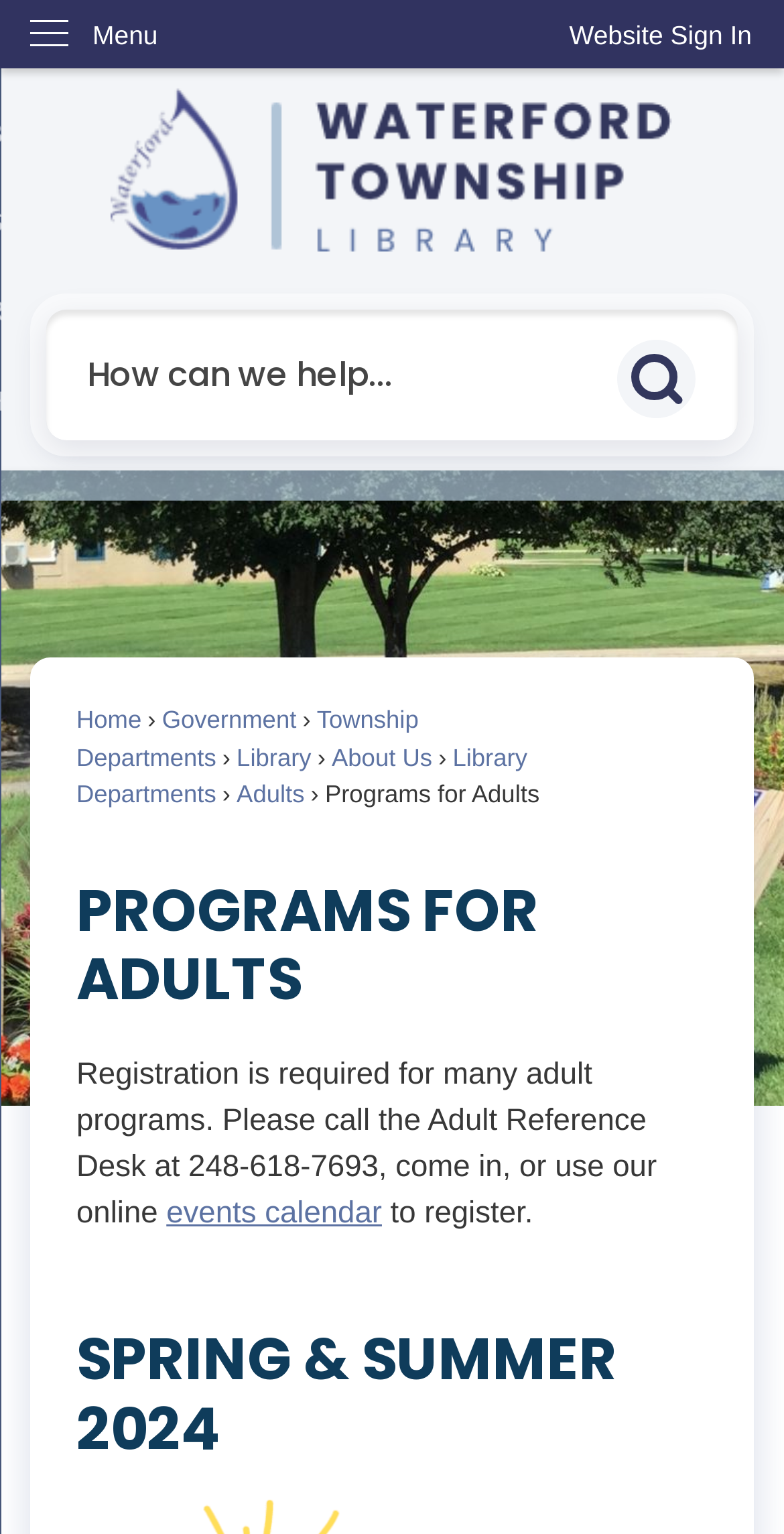How can users register for adult programs?
Give a detailed response to the question by analyzing the screenshot.

The webpage provides information on how to register for adult programs, stating that users can call the Adult Reference Desk or use the online events calendar to register.